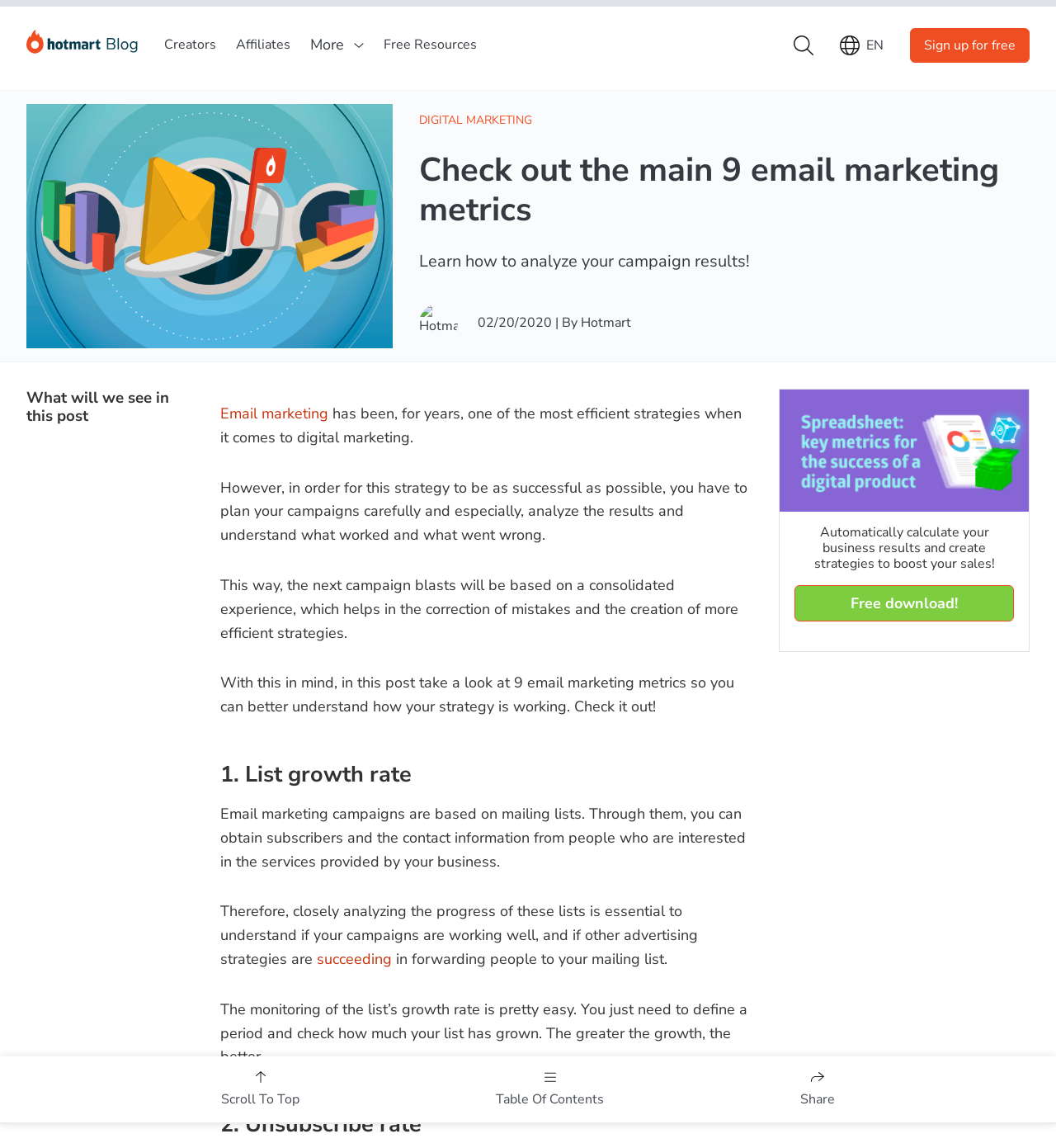Please identify the coordinates of the bounding box that should be clicked to fulfill this instruction: "Click on the link to learn about the 1934A $5 Silver Certificate".

None